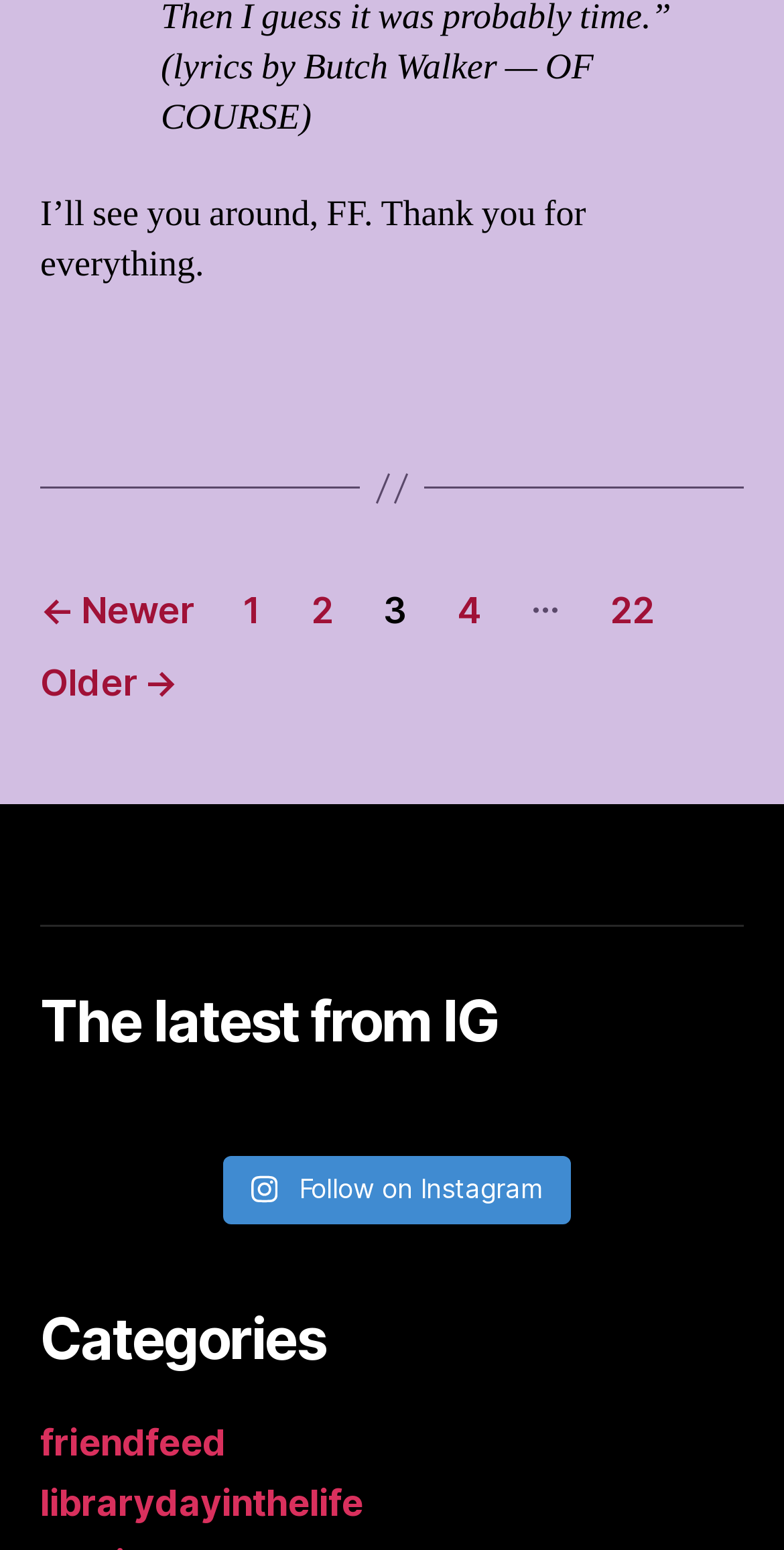How many headings are there on the page?
Please provide a single word or phrase in response based on the screenshot.

3